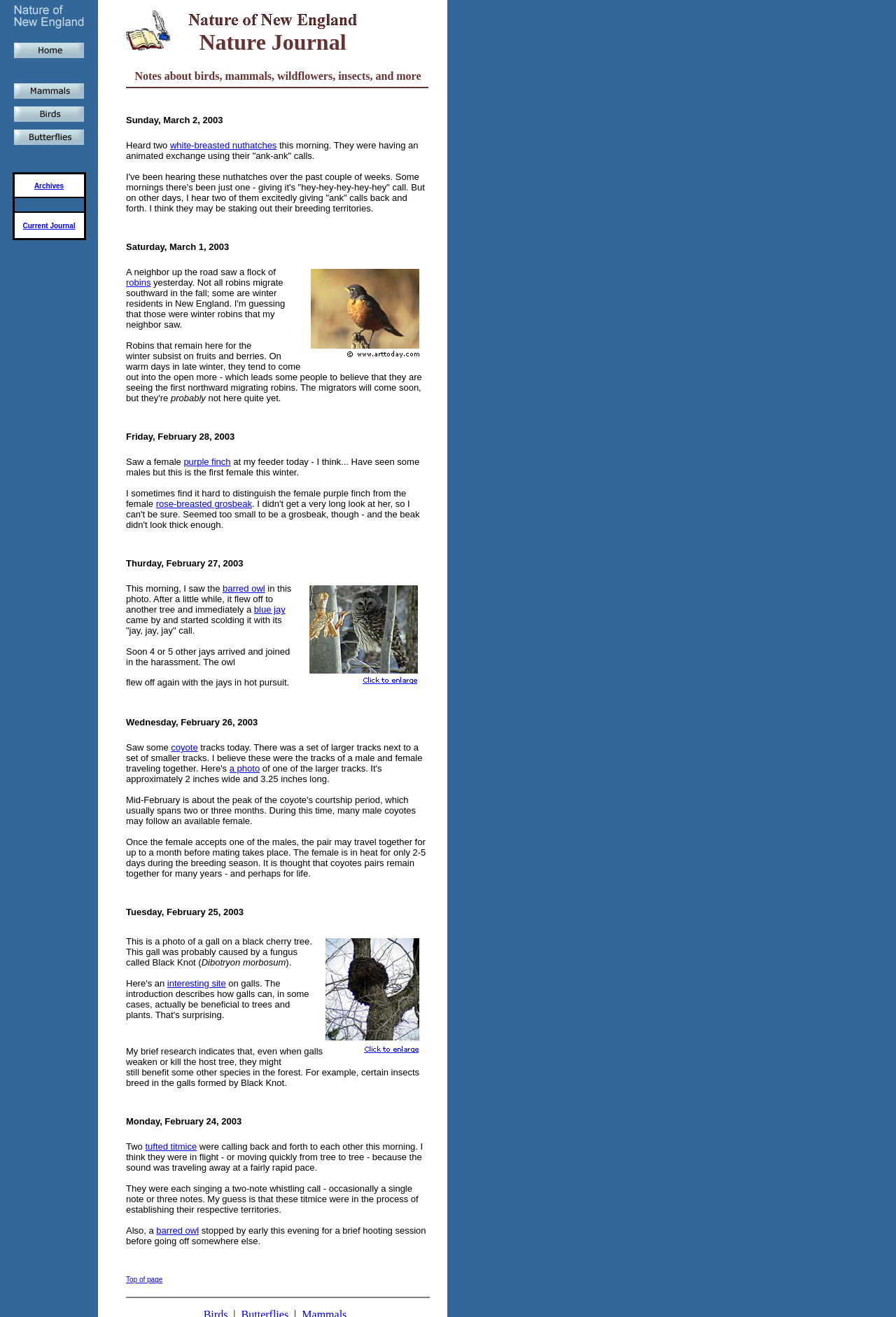Find and specify the bounding box coordinates that correspond to the clickable region for the instruction: "Learn more about white-breasted nuthatches".

[0.19, 0.107, 0.309, 0.115]